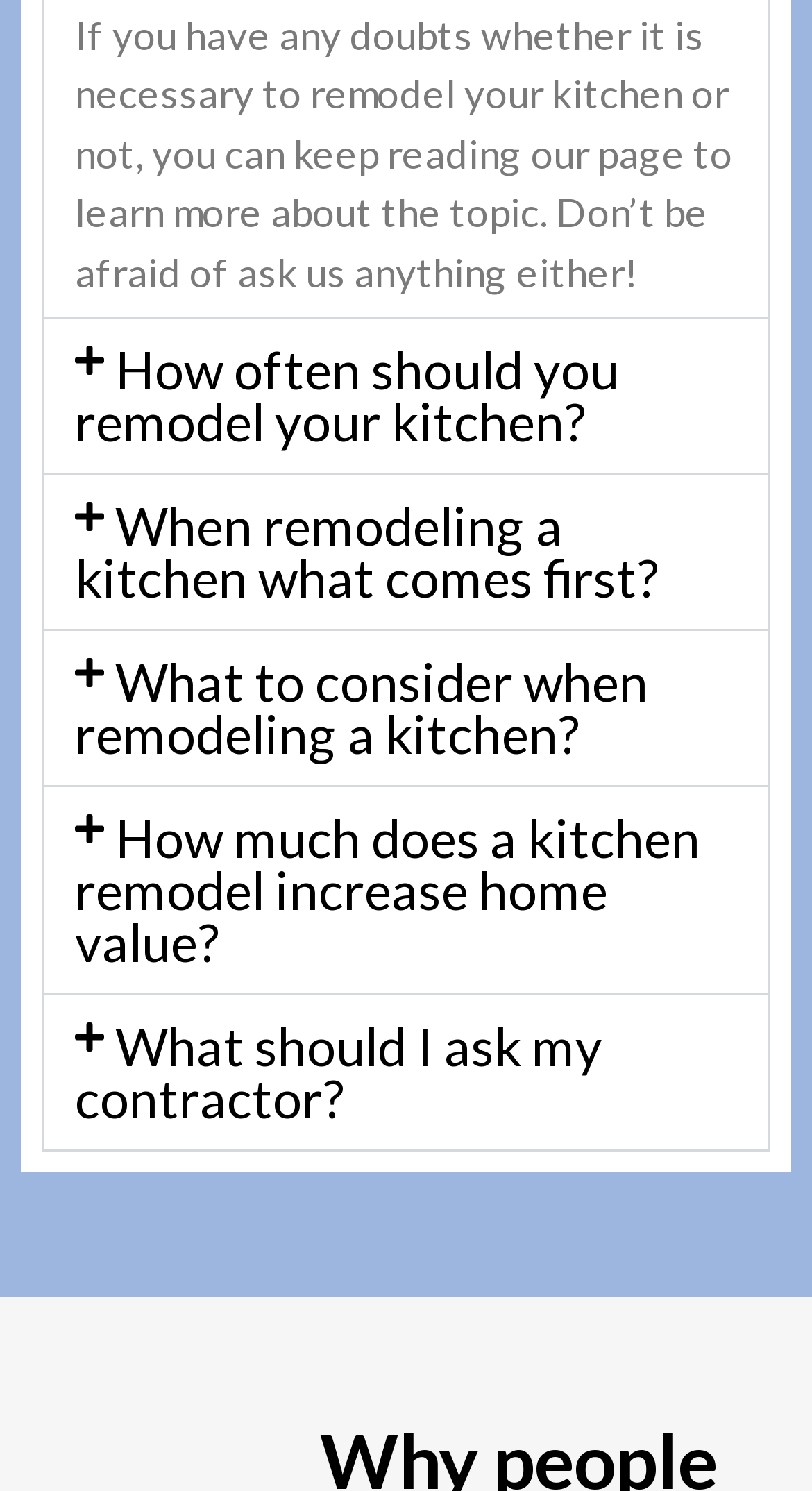How many buttons are on the webpage?
Answer briefly with a single word or phrase based on the image.

5